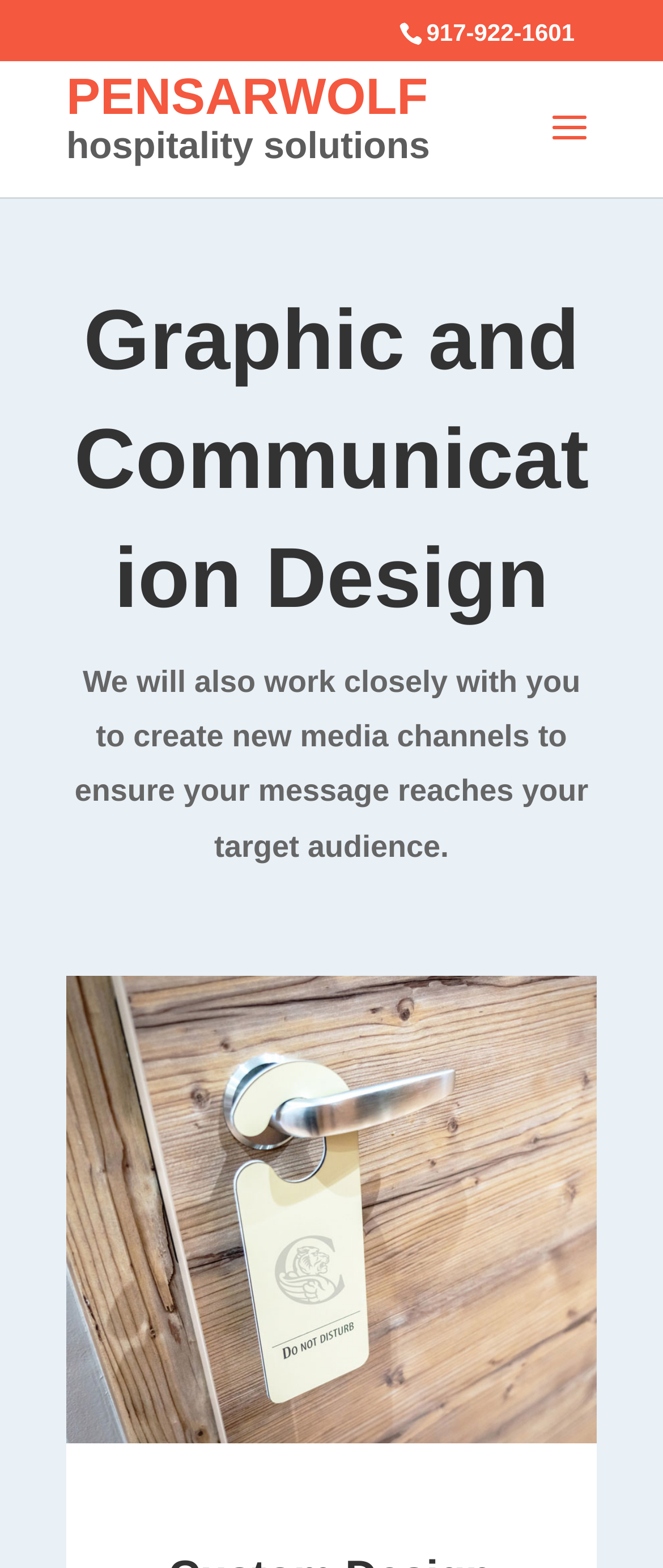Using the description "PENSARWOLF hospitality solutions", predict the bounding box of the relevant HTML element.

[0.1, 0.05, 0.741, 0.108]